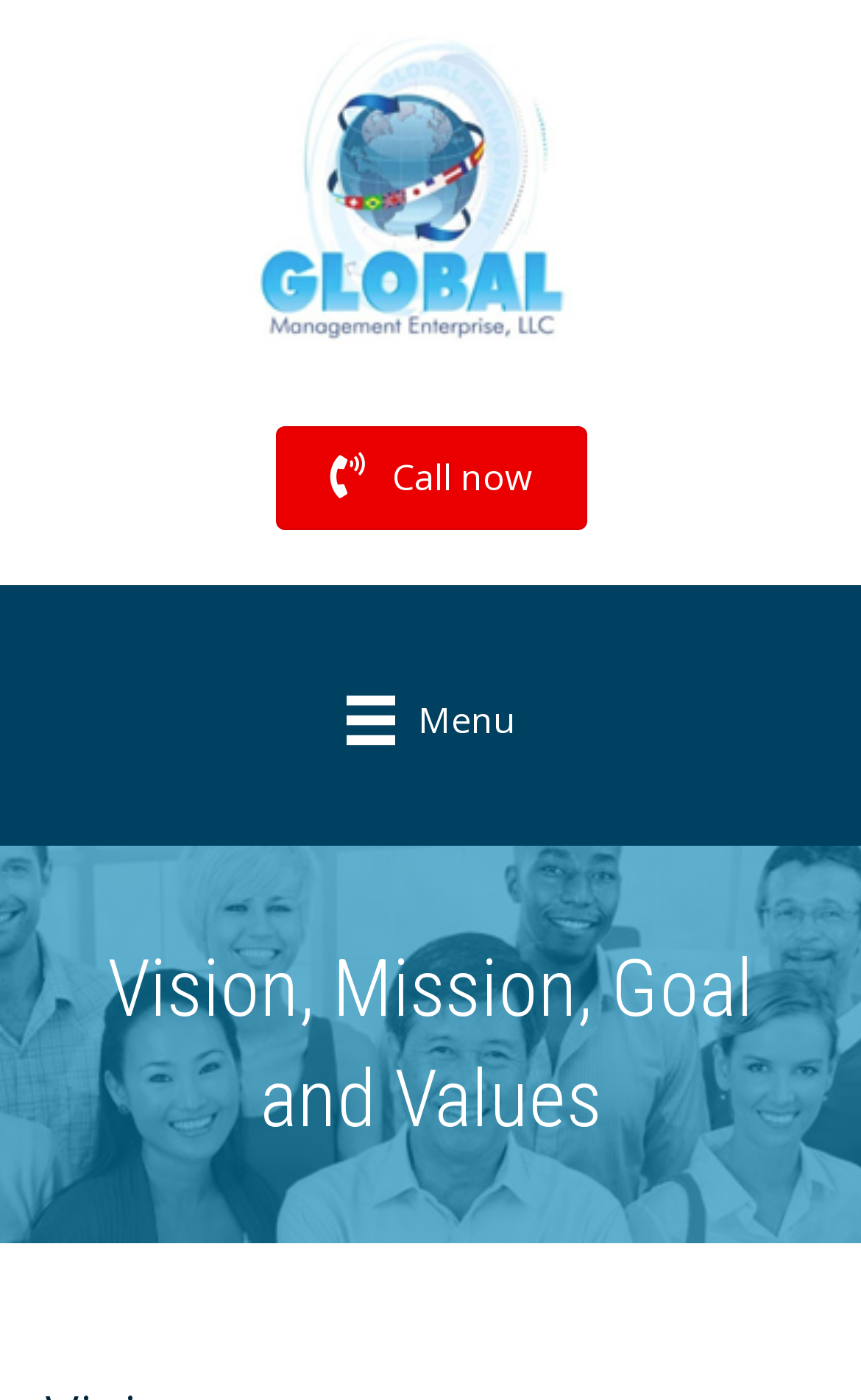Determine the bounding box for the UI element that matches this description: "Menu".

[0.351, 0.465, 0.649, 0.564]